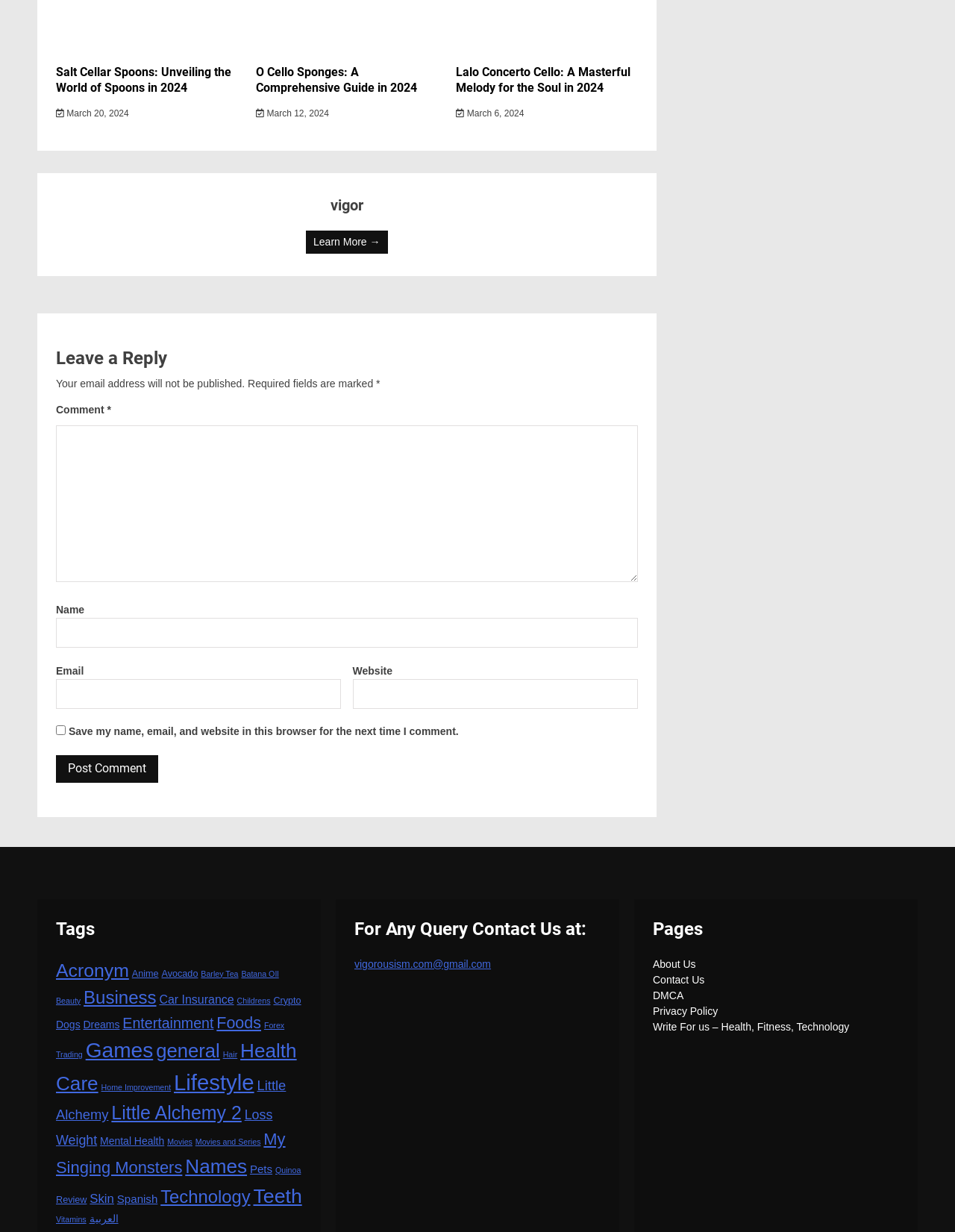Find the bounding box coordinates of the element to click in order to complete the given instruction: "Enter your name in the 'Name' field."

[0.059, 0.501, 0.668, 0.526]